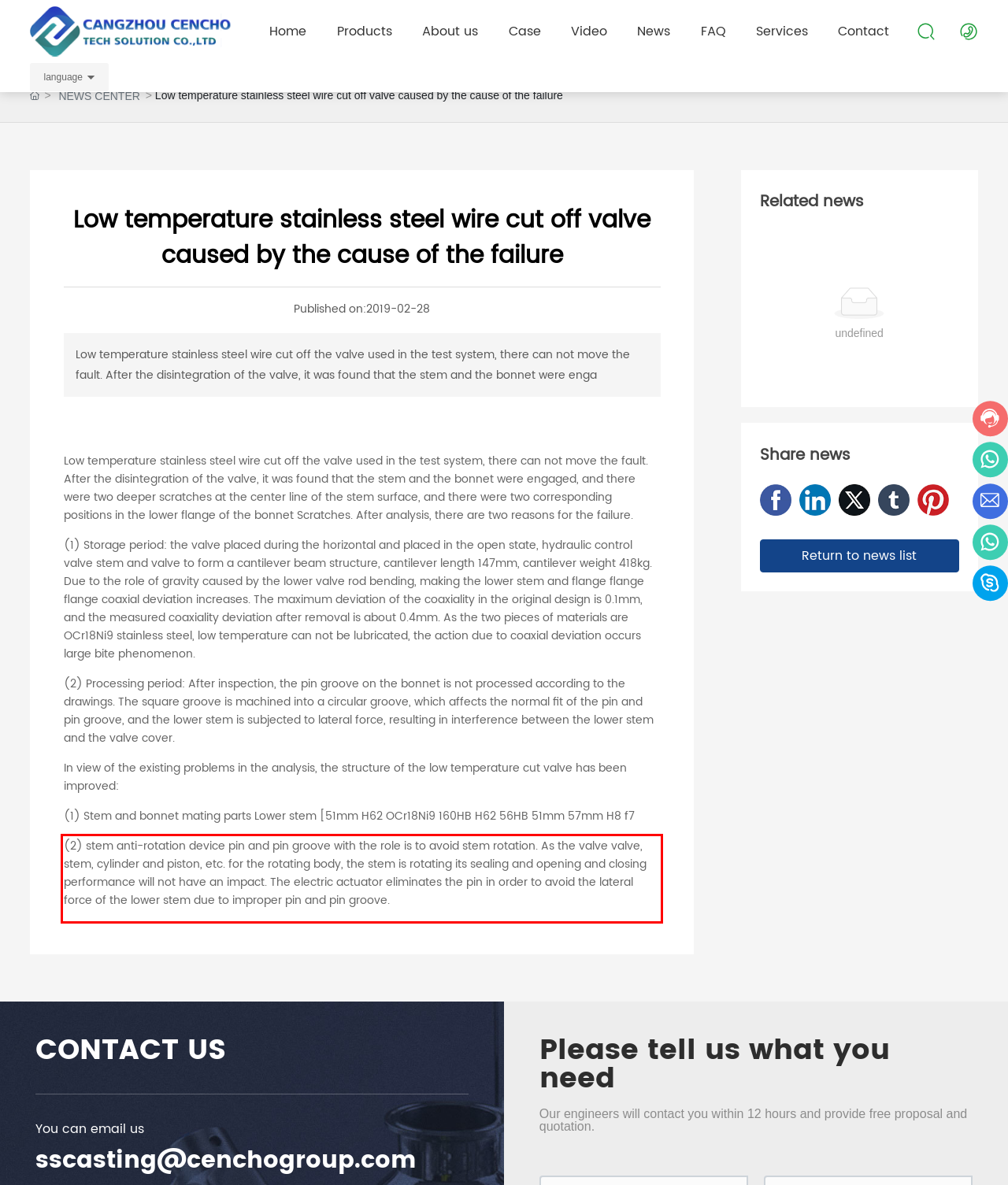Within the screenshot of the webpage, locate the red bounding box and use OCR to identify and provide the text content inside it.

(2) stem anti-rotation device pin and pin groove with the role is to avoid stem rotation. As the valve valve, stem, cylinder and piston, etc. for the rotating body, the stem is rotating its sealing and opening and closing performance will not have an impact. The electric actuator eliminates the pin in order to avoid the lateral force of the lower stem due to improper pin and pin groove.